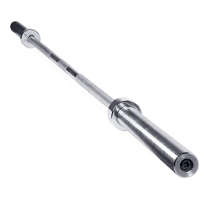Generate an in-depth description of the visual content.

The image showcases the CAP Barbell Olympic 7-foot bar, crafted from chrome for durability and enhanced performance in weightlifting exercises. Characterized by its sleek, shiny finish, the bar features standard weight and grip specifications suitable for various workouts, including bench presses and Olympic lifts. Its robust design ensures stability during use, making it a critical piece of equipment for both amateur and professional lifters. This specific model is important for maintaining safety and balance during barbell exercises, offering a reliable choice for gym enthusiasts aiming to improve their strength training routines.